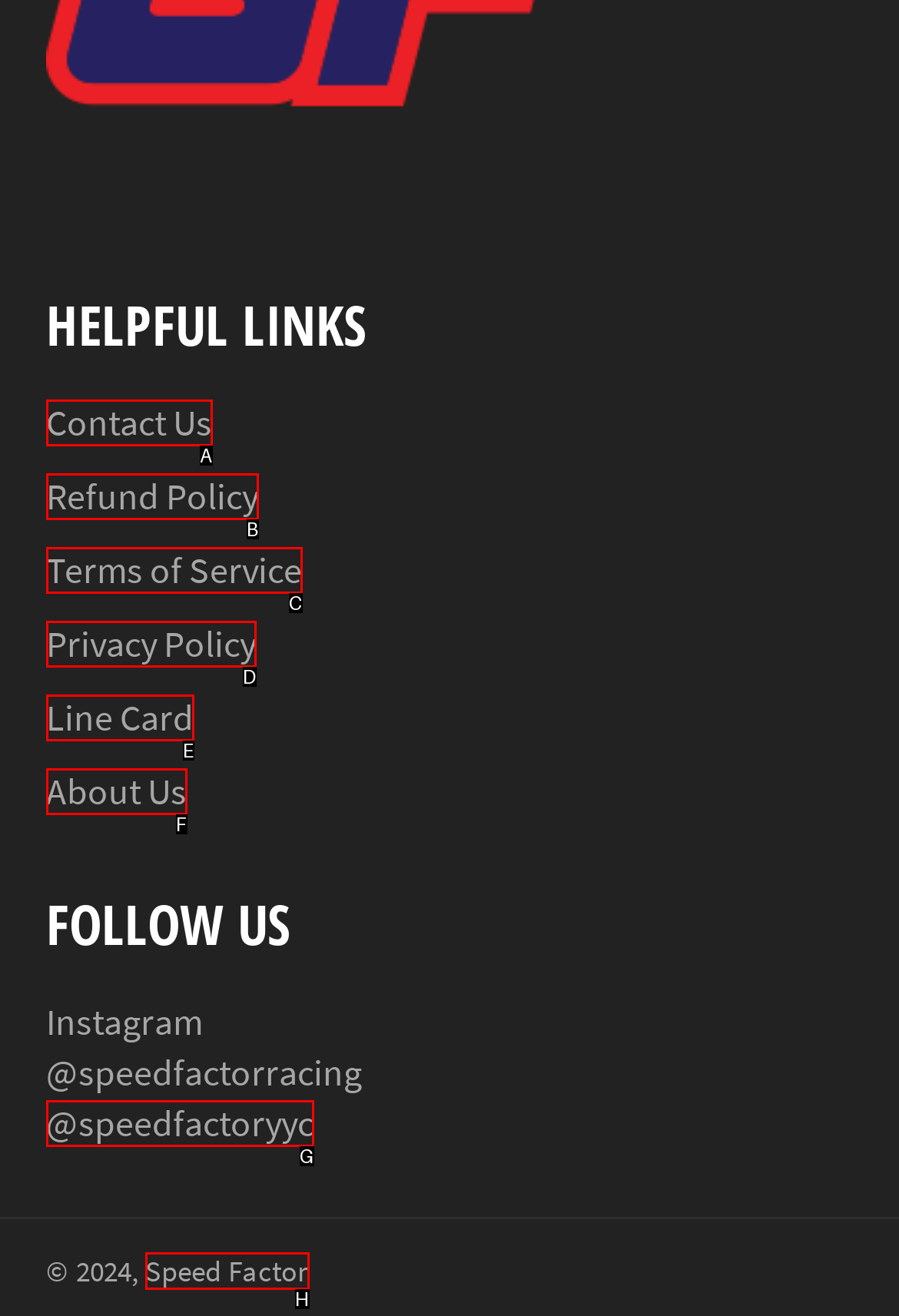Select the HTML element that best fits the description: Privacy Policy
Respond with the letter of the correct option from the choices given.

D